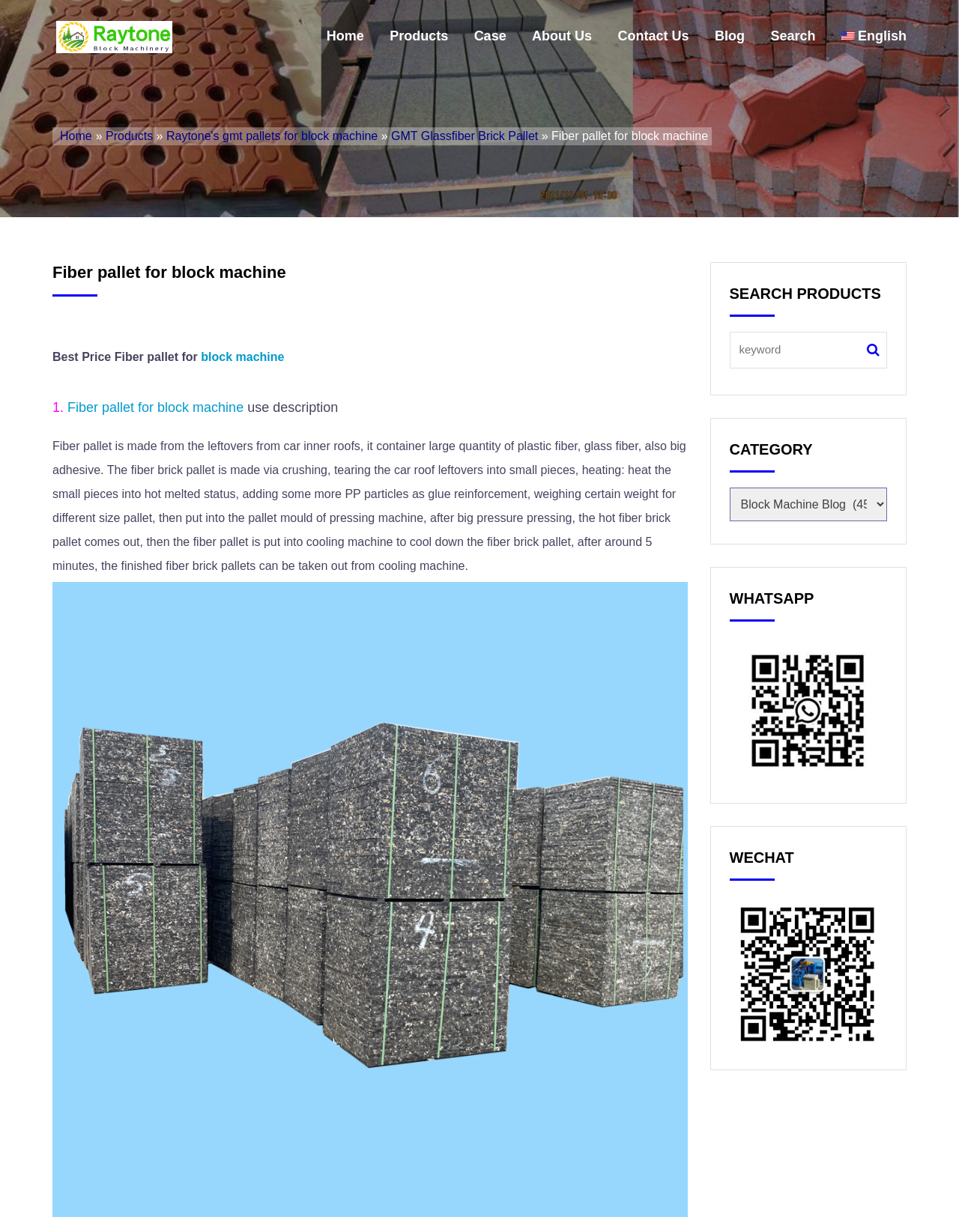What is the material used to make the fiber pallet?
We need a detailed and meticulous answer to the question.

According to the product description, the fiber pallet is made from the leftovers from car inner roofs, which contain large quantities of plastic fiber and glass fiber. These materials are then processed and molded into the final product.